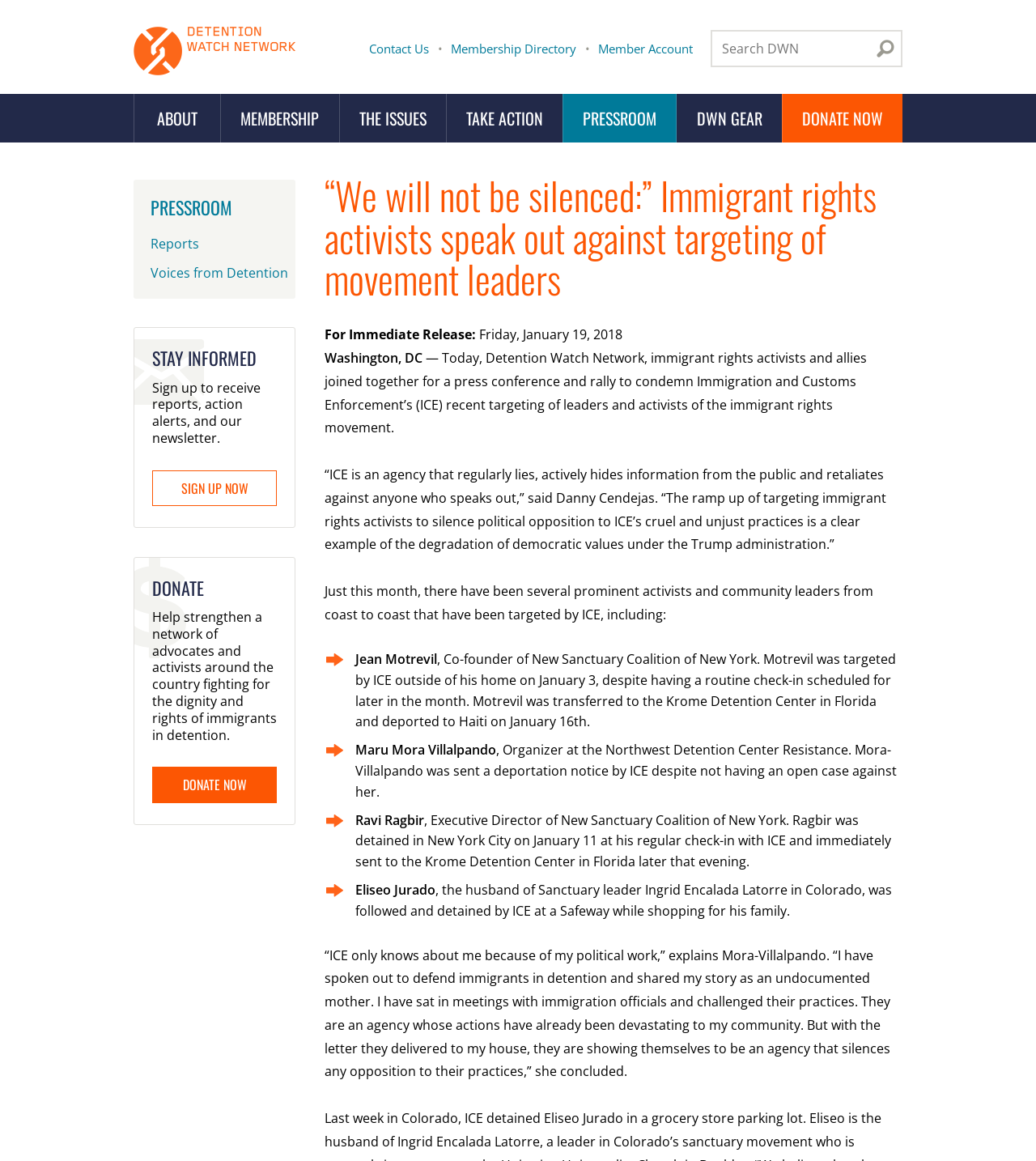Please provide a brief answer to the question using only one word or phrase: 
What can you do to stay informed about the organization's activities?

Sign up to receive reports, action alerts, and newsletter